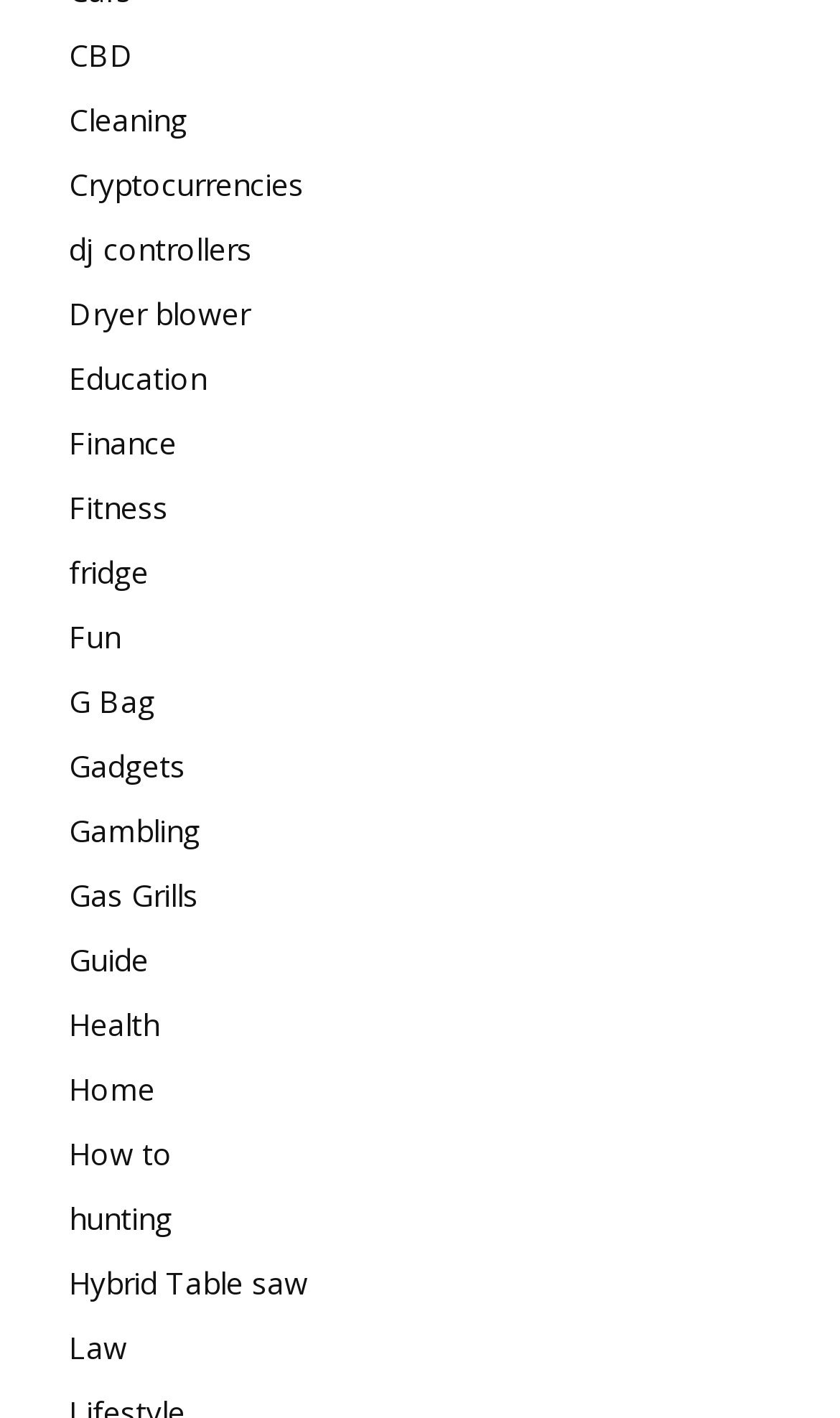What is the first link on the webpage?
Using the image, give a concise answer in the form of a single word or short phrase.

CBD